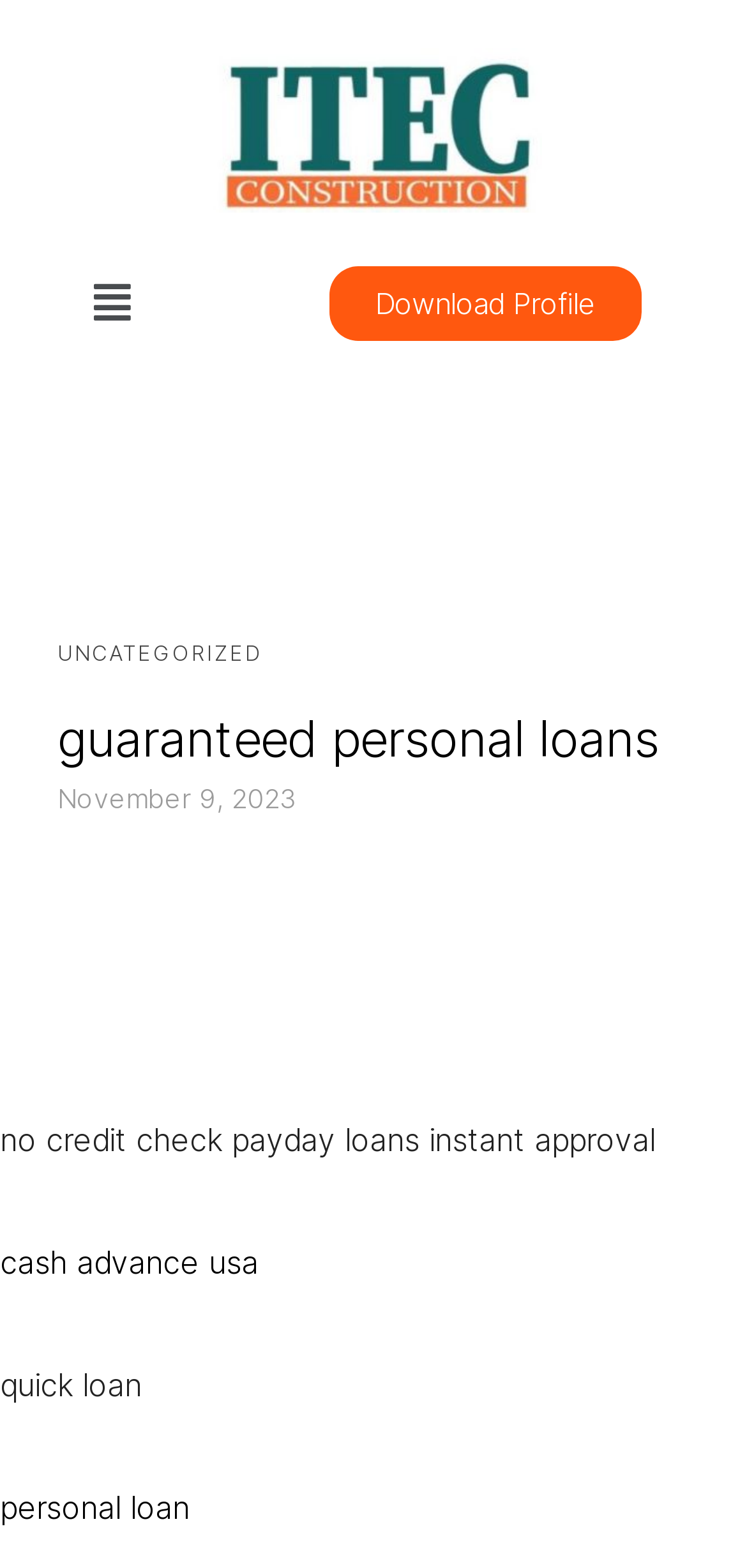What is the position of the logo on the webpage?
Analyze the screenshot and provide a detailed answer to the question.

I analyzed the bounding box coordinates of the 'logo' image element and found that its y1 and y2 values are relatively small, which suggests that it is located at the top of the webpage. Additionally, its x1 value is close to 0, which indicates that it is positioned on the left side of the webpage.